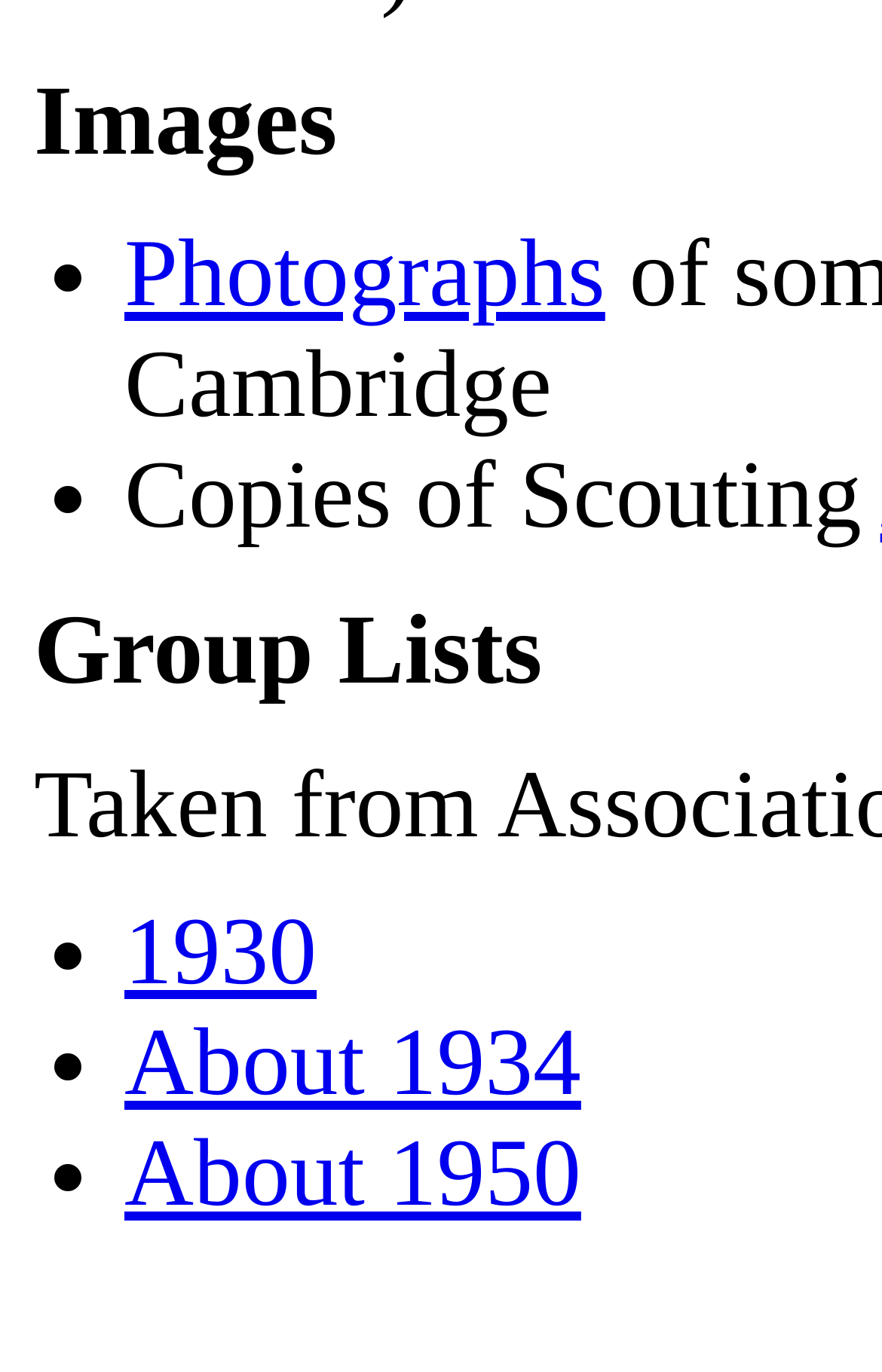Using the provided element description: "1930", identify the bounding box coordinates. The coordinates should be four floats between 0 and 1 in the order [left, top, right, bottom].

[0.141, 0.655, 0.359, 0.733]